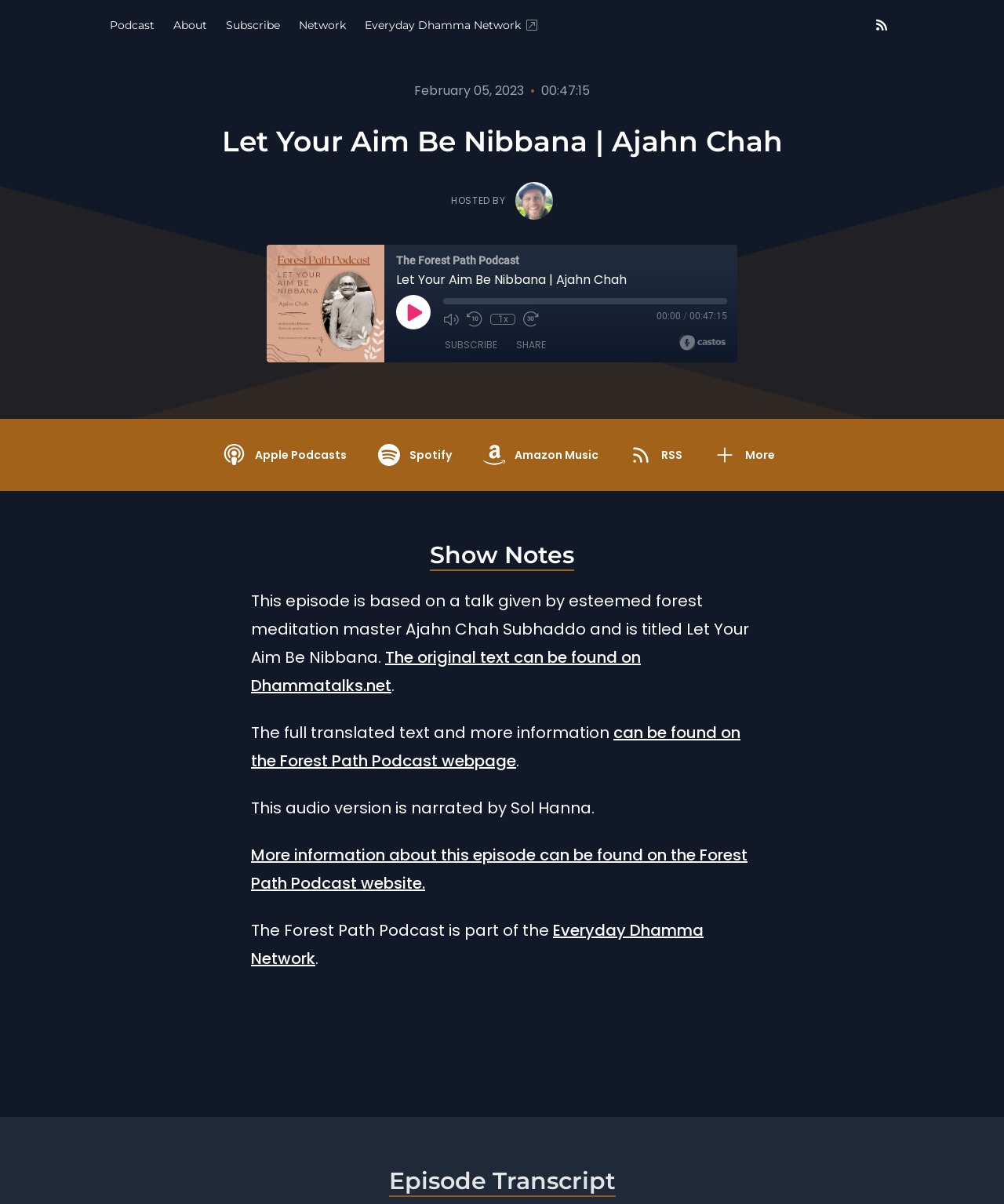Give a detailed account of the webpage.

This webpage is about a podcast episode titled "Let Your Aim Be Nibbana" by Ajahn Chah. At the top, there are five links: "Podcast", "About", "Subscribe", "Network", and "Everyday Dhamma Network", which are aligned horizontally. To the right of these links, there is an image and a link to the "RSS feed".

Below these links, there is a heading with the episode title, followed by the date "February 05, 2023" and the duration "00:47:15". The host, Sol Hanna, is mentioned, along with an image of the host.

On the left side, there is a large image related to the episode, and below it, there is a section with a heading "The Forest Path Podcast". There are buttons to play, mute, rewind, and fast forward the podcast, as well as a seek bar and a time display.

To the right of the podcast controls, there are buttons to subscribe and share the episode. Below these buttons, there are links to broadcast the episode on various platforms, including Apple Podcasts, Spotify, Amazon Music, and RSS.

The main content of the webpage is divided into two sections: "Show Notes" and "Episode Transcript". The "Show Notes" section provides a brief summary of the episode, including a link to the original text and more information about the episode. The "Episode Transcript" section appears to be a transcript of the podcast episode.

Throughout the webpage, there are several images, including an image of the host and an image related to the episode. The layout is organized, with clear headings and concise text, making it easy to navigate and find the desired information.